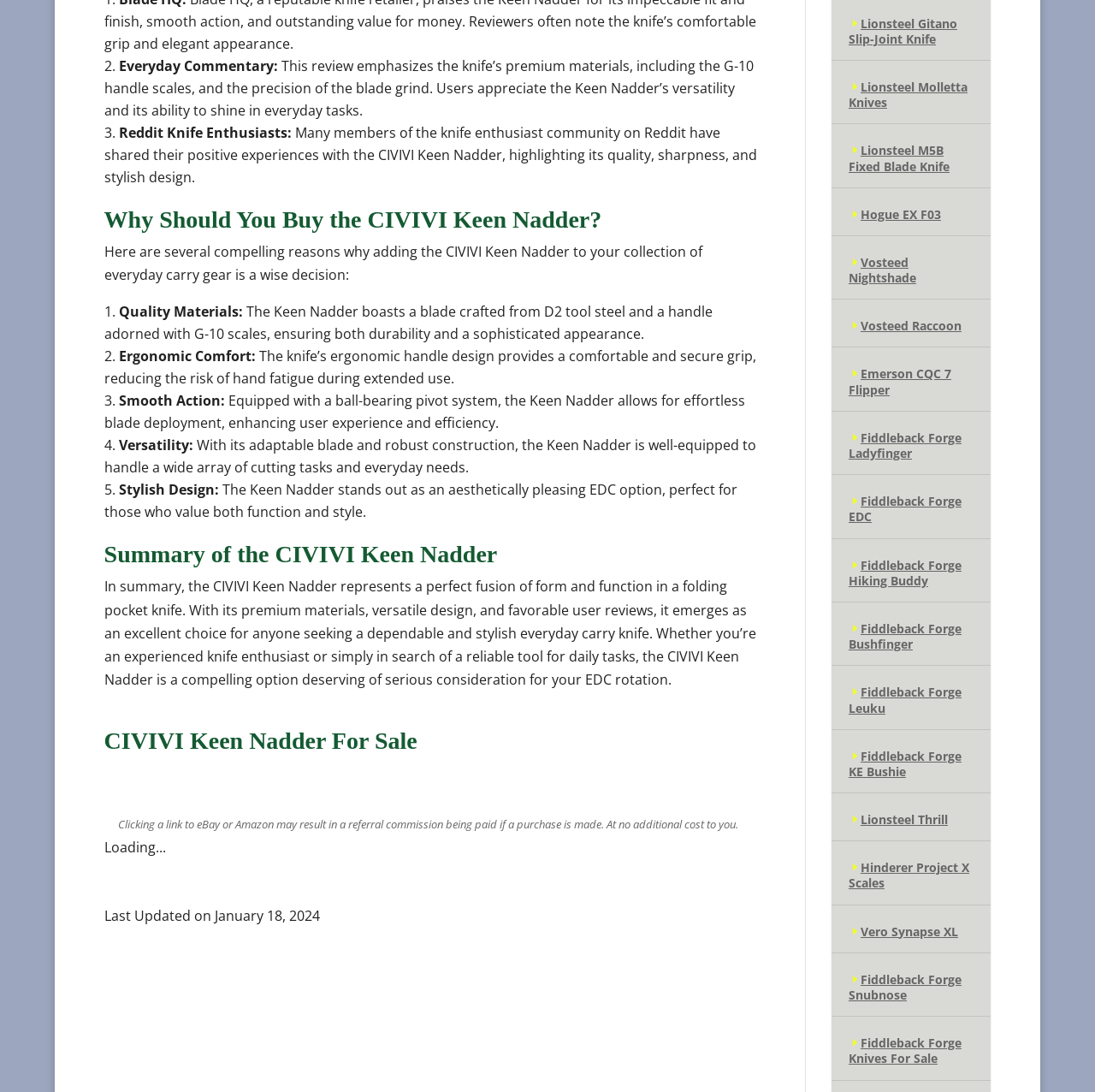Please identify the bounding box coordinates of the clickable area that will fulfill the following instruction: "View the 'CIVIVI Keen Nadder For Sale' section". The coordinates should be in the format of four float numbers between 0 and 1, i.e., [left, top, right, bottom].

[0.095, 0.667, 0.691, 0.697]